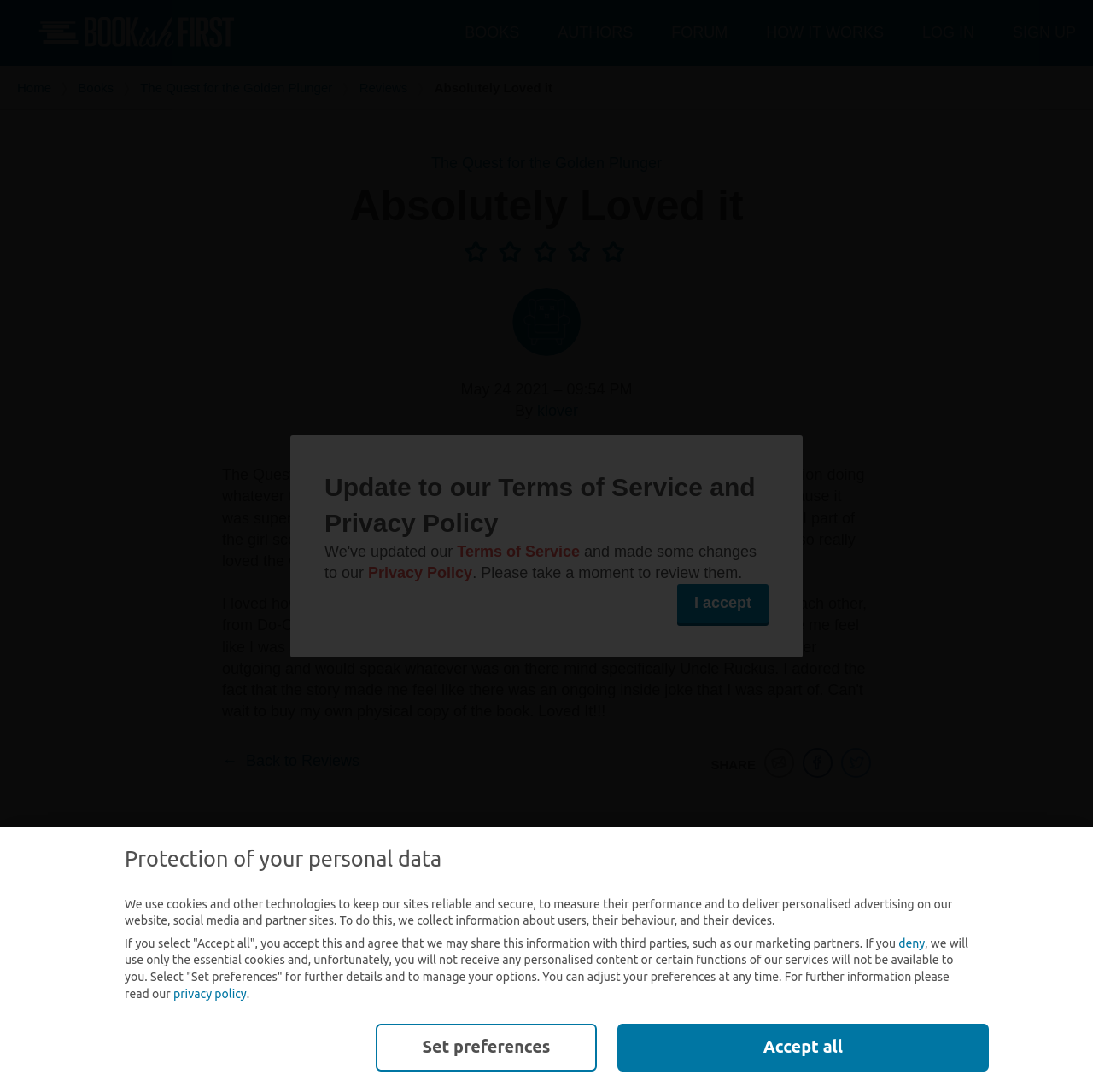Indicate the bounding box coordinates of the element that must be clicked to execute the instruction: "Click on 'Board index'". The coordinates should be given as four float numbers between 0 and 1, i.e., [left, top, right, bottom].

None